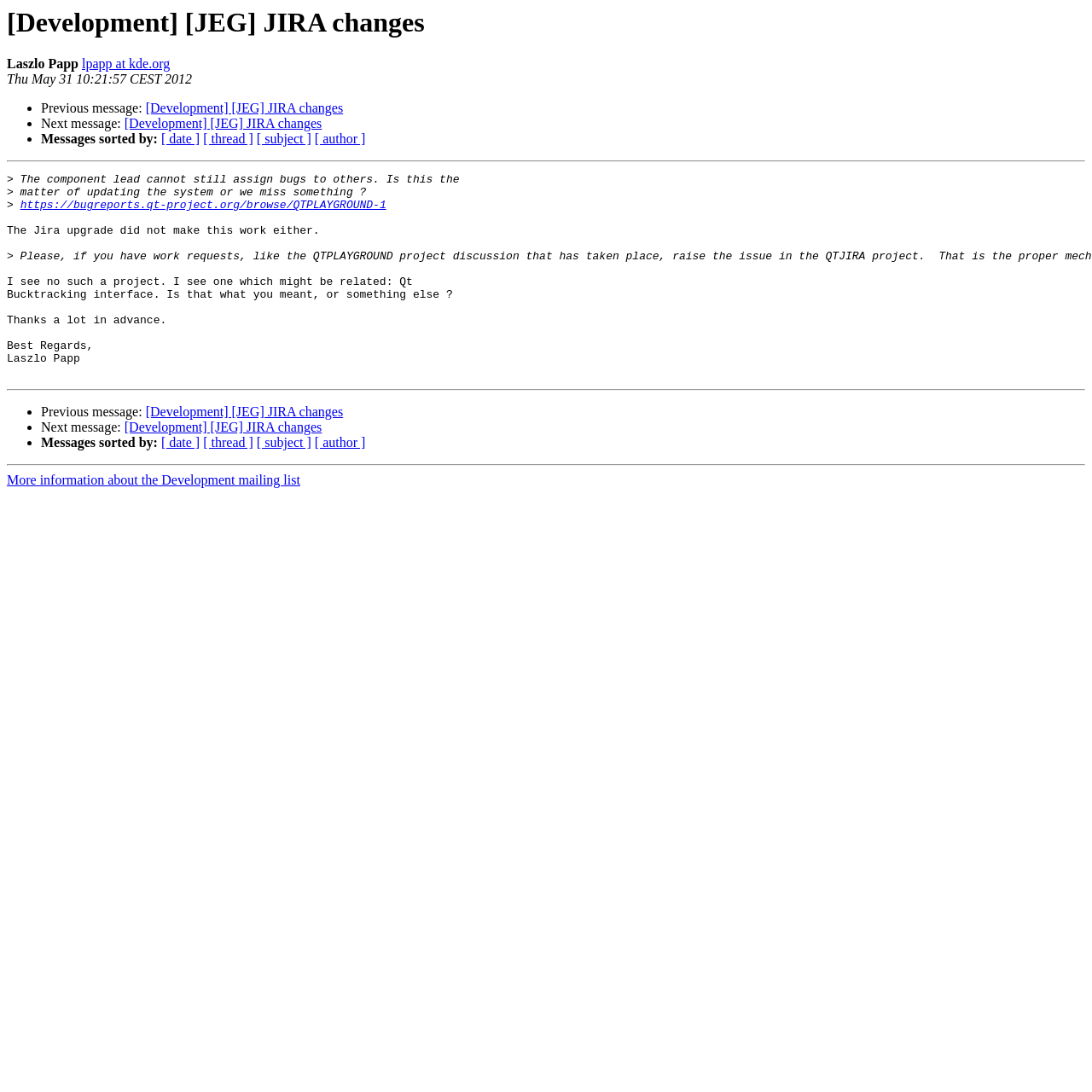Locate the bounding box coordinates of the segment that needs to be clicked to meet this instruction: "View next message".

[0.038, 0.385, 0.114, 0.398]